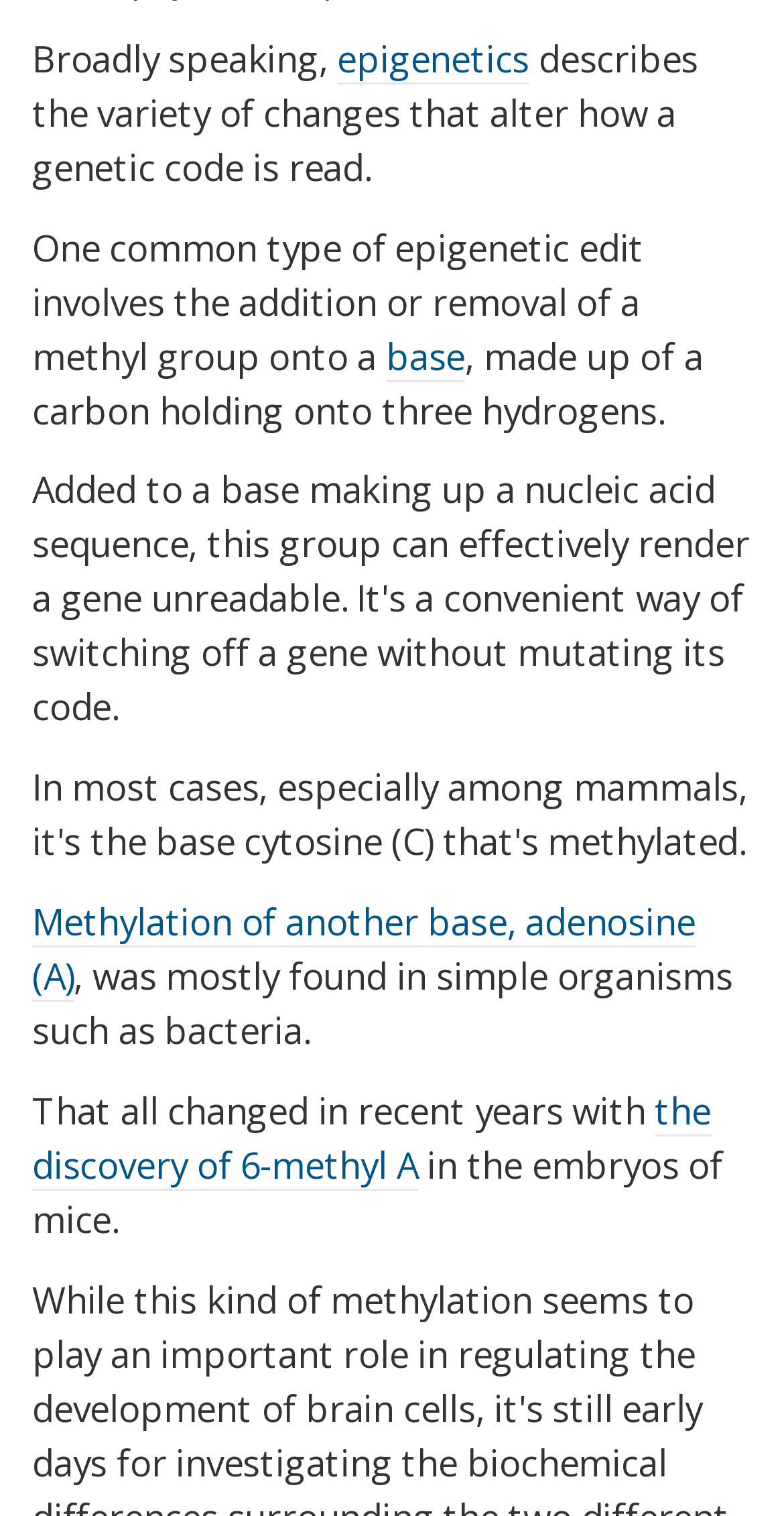Determine the bounding box coordinates (top-left x, top-left y, bottom-right x, bottom-right y) of the UI element described in the following text: the discovery of 6-methyl A

[0.041, 0.716, 0.907, 0.785]